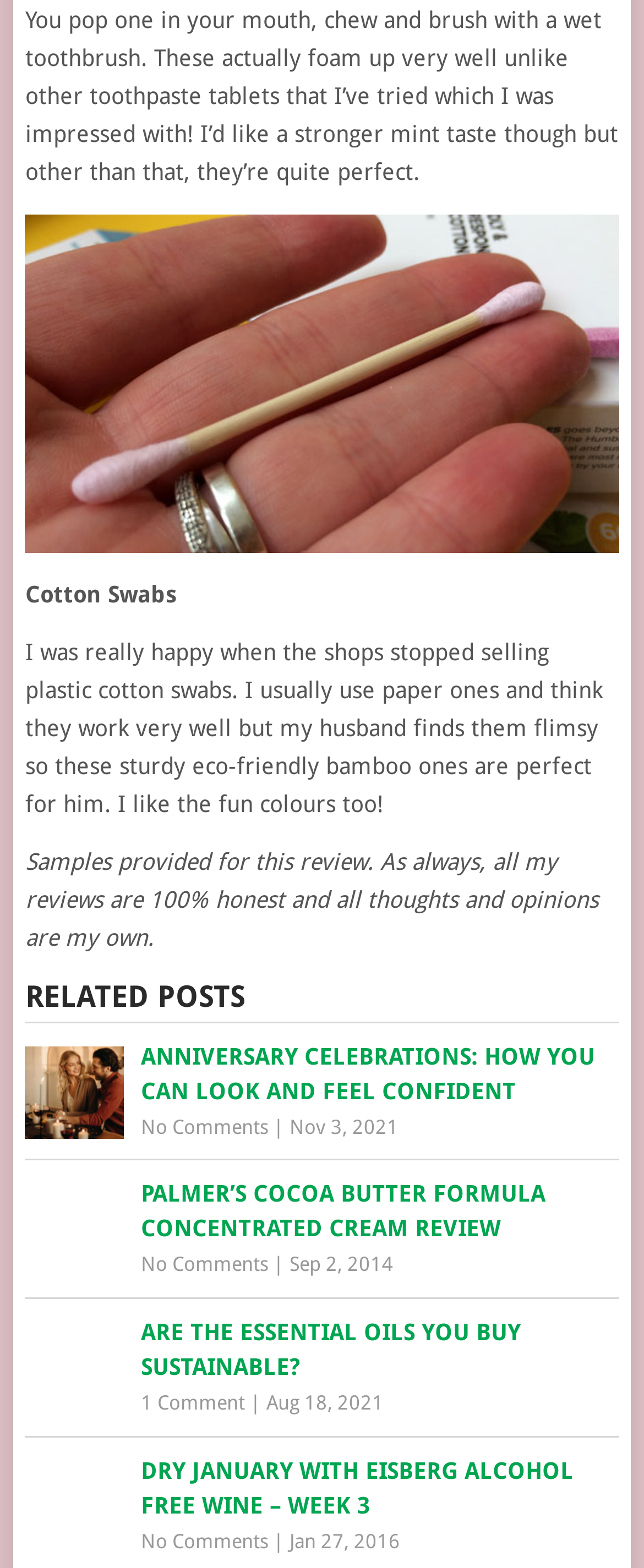Identify the bounding box for the element characterized by the following description: "1 Comment".

[0.219, 0.887, 0.38, 0.902]